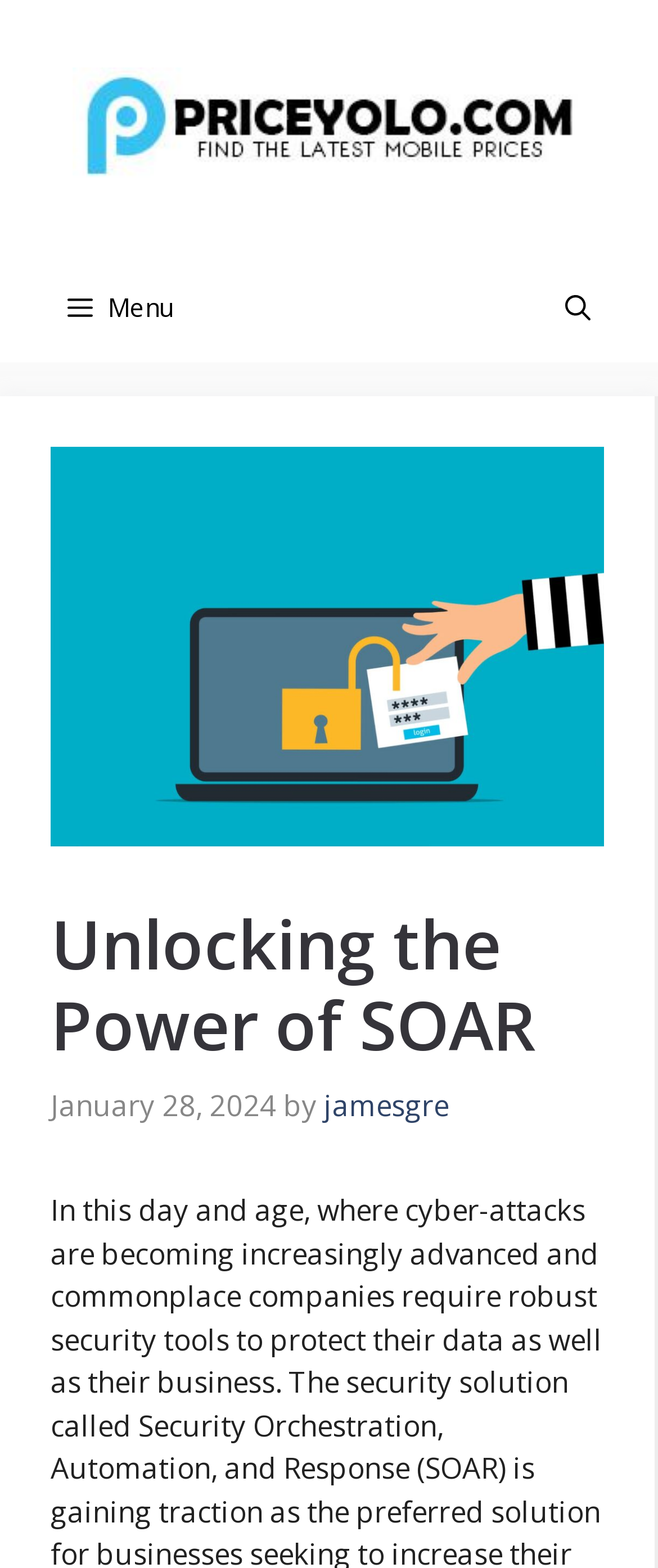What is the name of the site?
Please provide a single word or phrase as the answer based on the screenshot.

Price Yolo